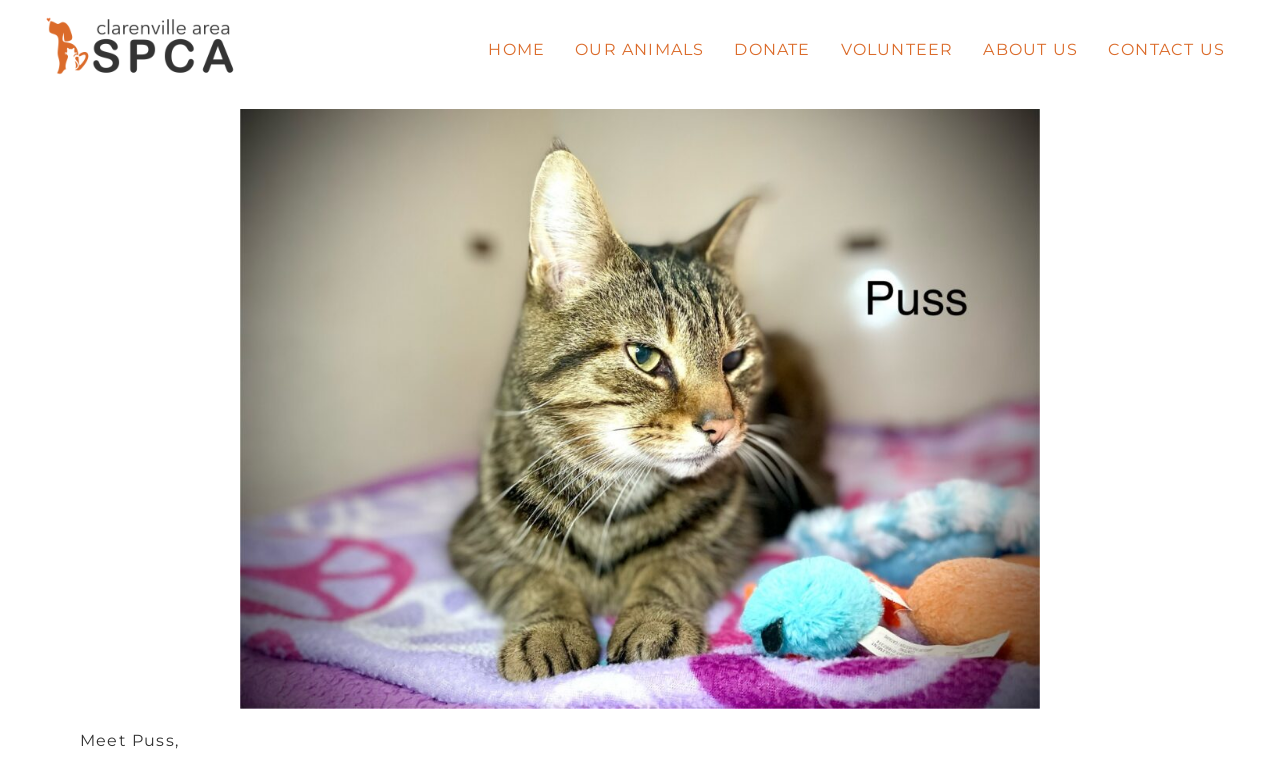What is the name of the animal featured?
We need a detailed and exhaustive answer to the question. Please elaborate.

I found the text 'Meet Puss,' on the webpage, which suggests that Puss is the name of the animal being featured.